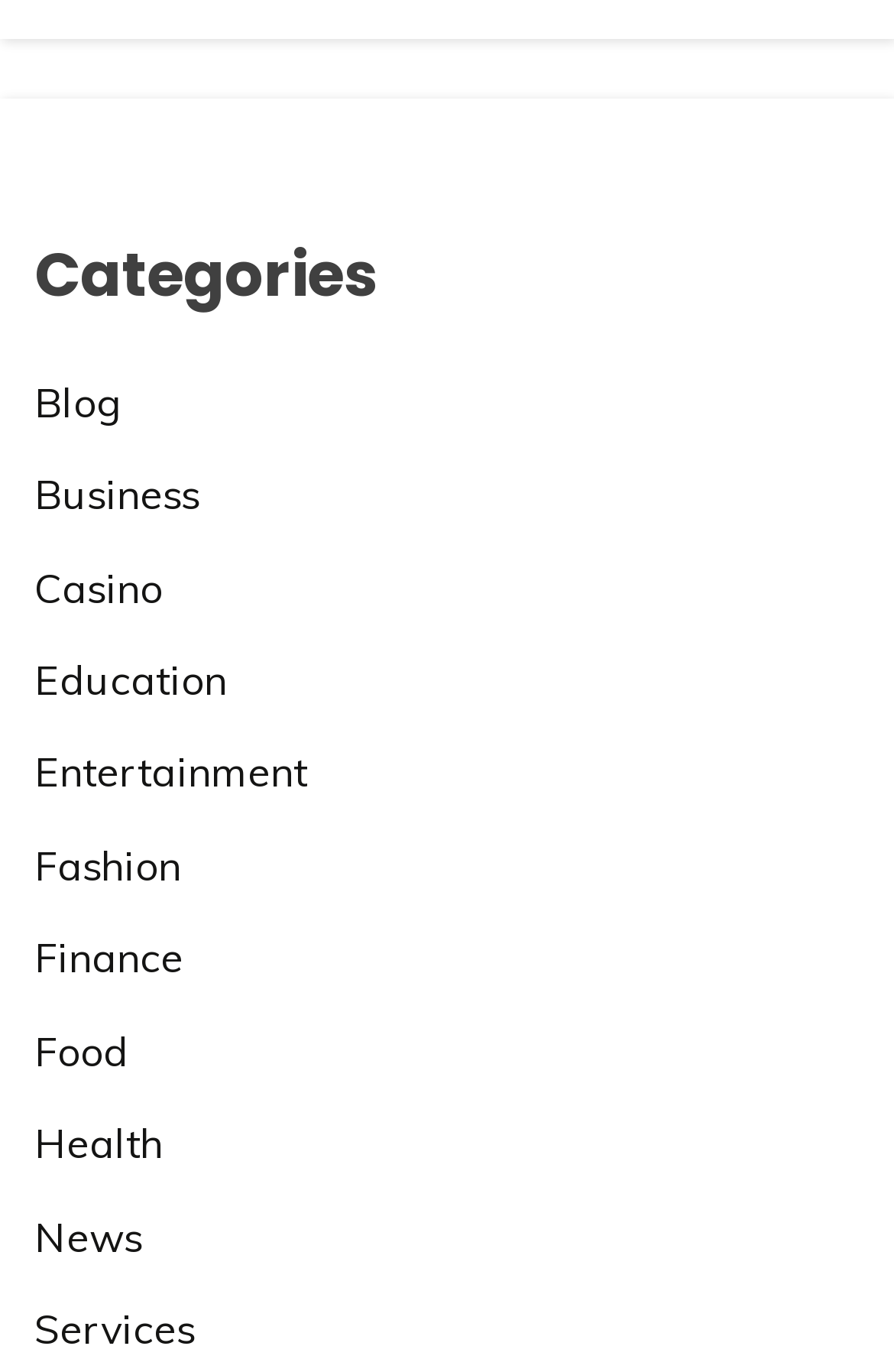What is the last category listed?
Give a one-word or short phrase answer based on the image.

Services